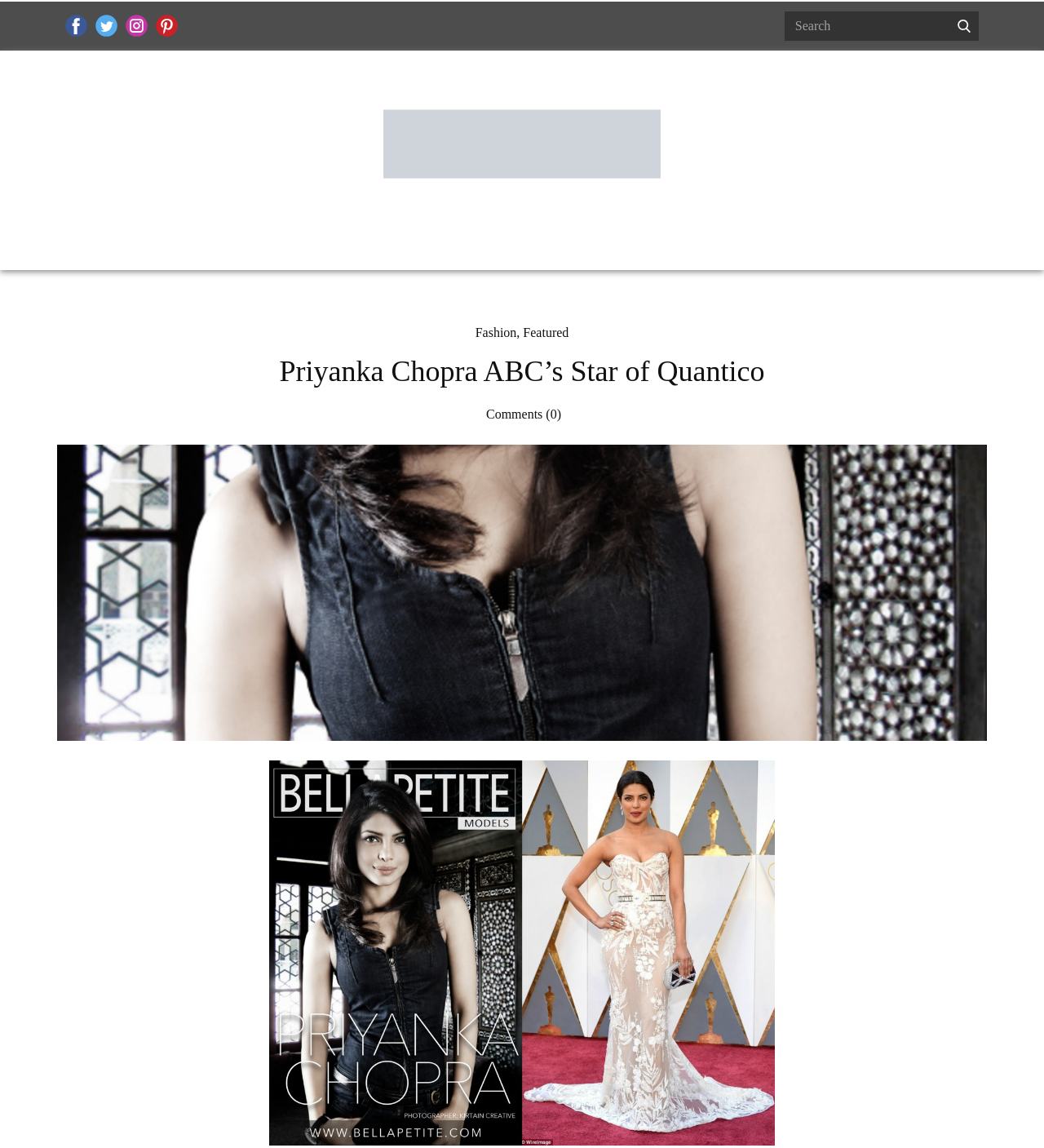What is the height of Priyanka Chopra?
Using the visual information, reply with a single word or short phrase.

5'5"